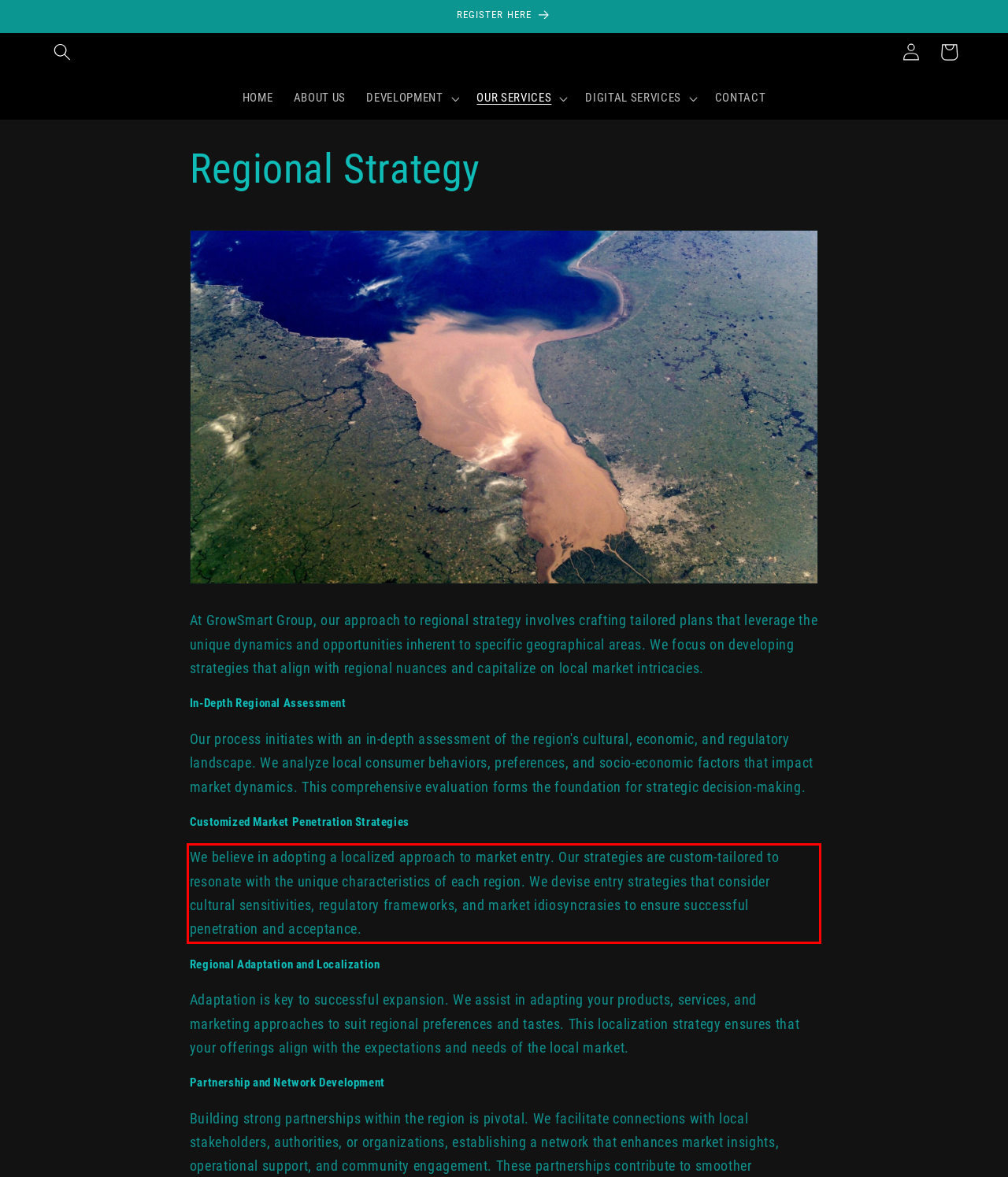Identify and transcribe the text content enclosed by the red bounding box in the given screenshot.

We believe in adopting a localized approach to market entry. Our strategies are custom-tailored to resonate with the unique characteristics of each region. We devise entry strategies that consider cultural sensitivities, regulatory frameworks, and market idiosyncrasies to ensure successful penetration and acceptance.